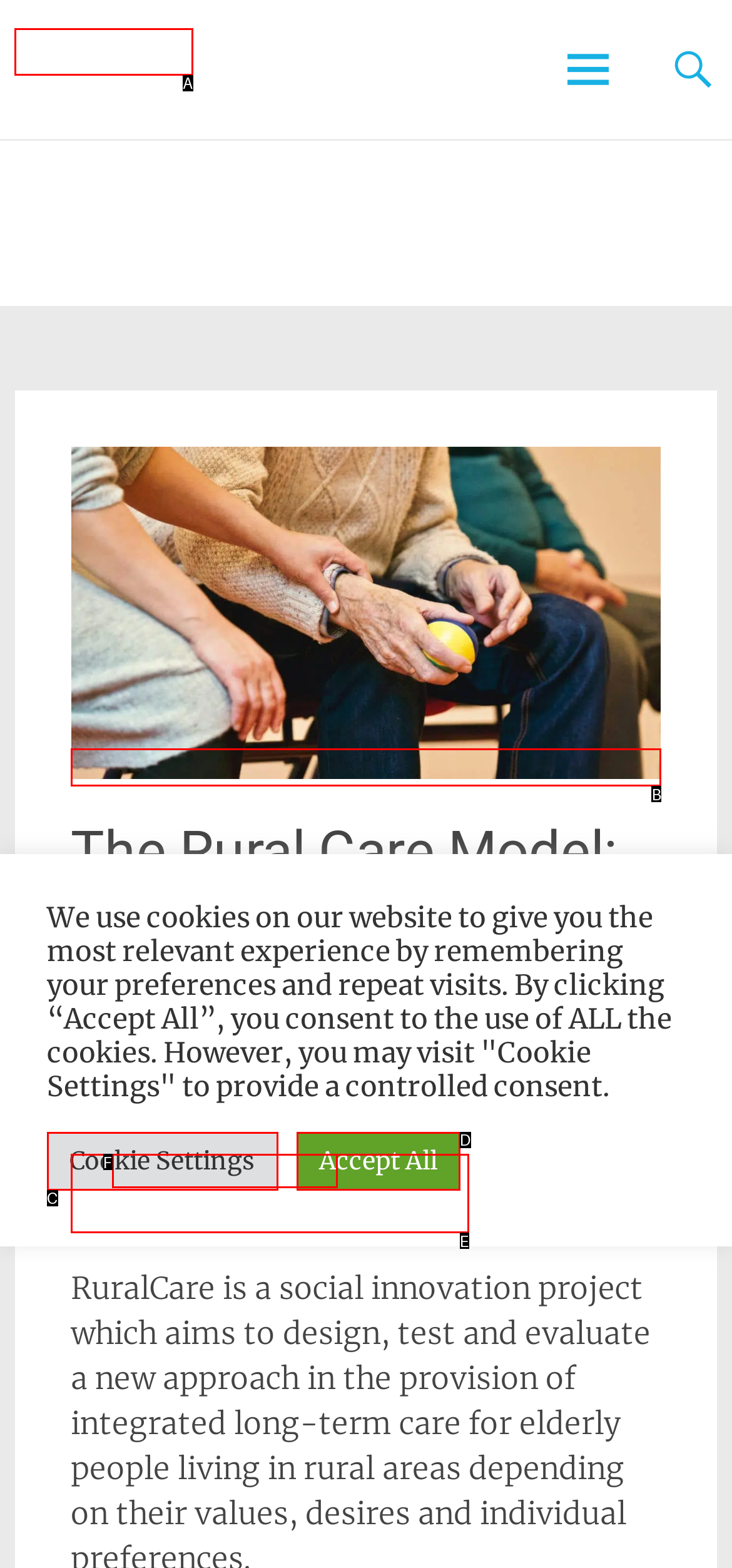Determine the HTML element that best aligns with the description: RuralCare
Answer with the appropriate letter from the listed options.

A